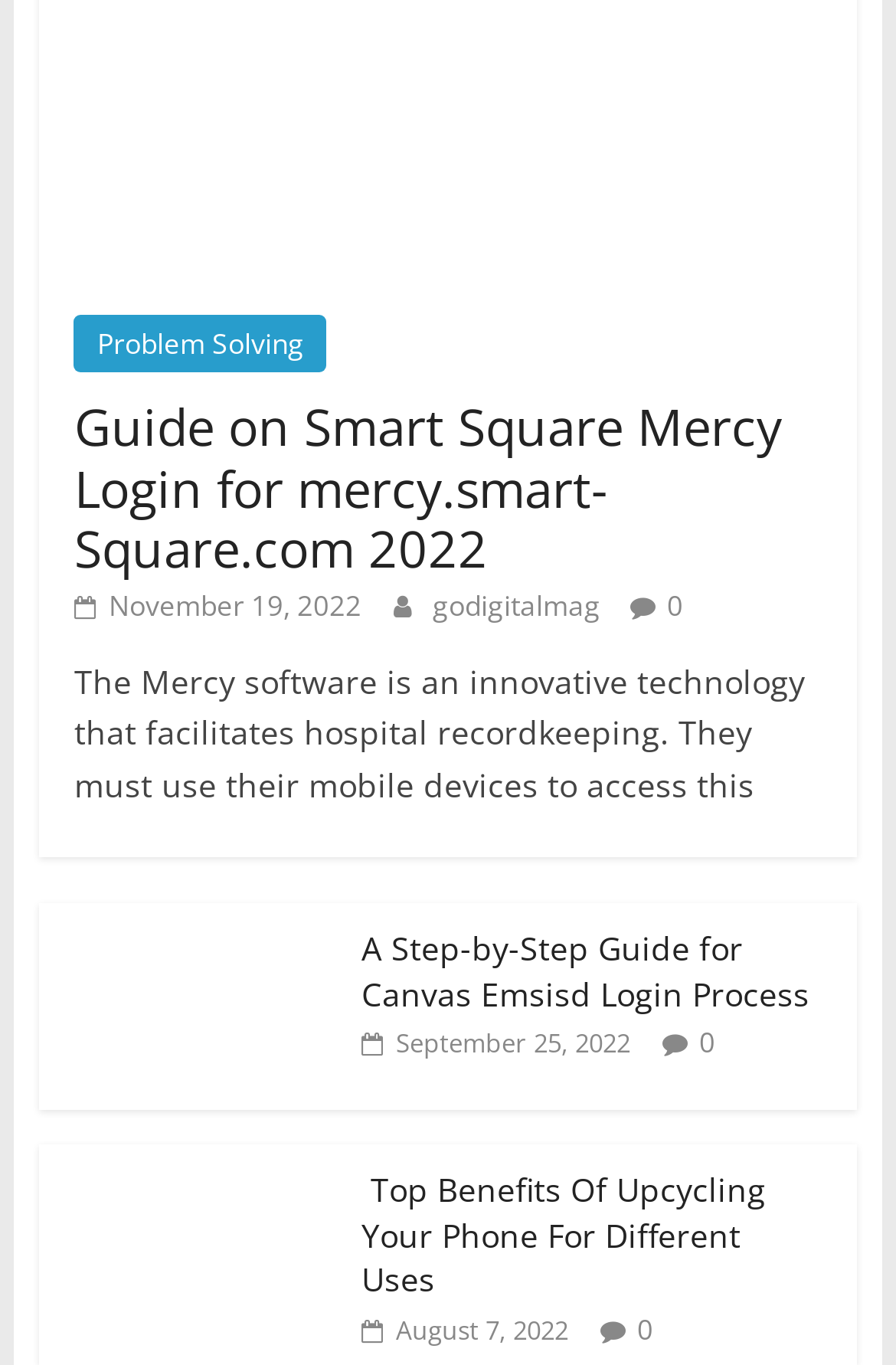How many figures are on the webpage?
Could you give a comprehensive explanation in response to this question?

There are three figure elements on the webpage, each containing an image. The first figure is for Canvas Emsisd, the second is for Top Benefits Of Upcycling Your Phone For Different Uses, and the third is not explicitly described.